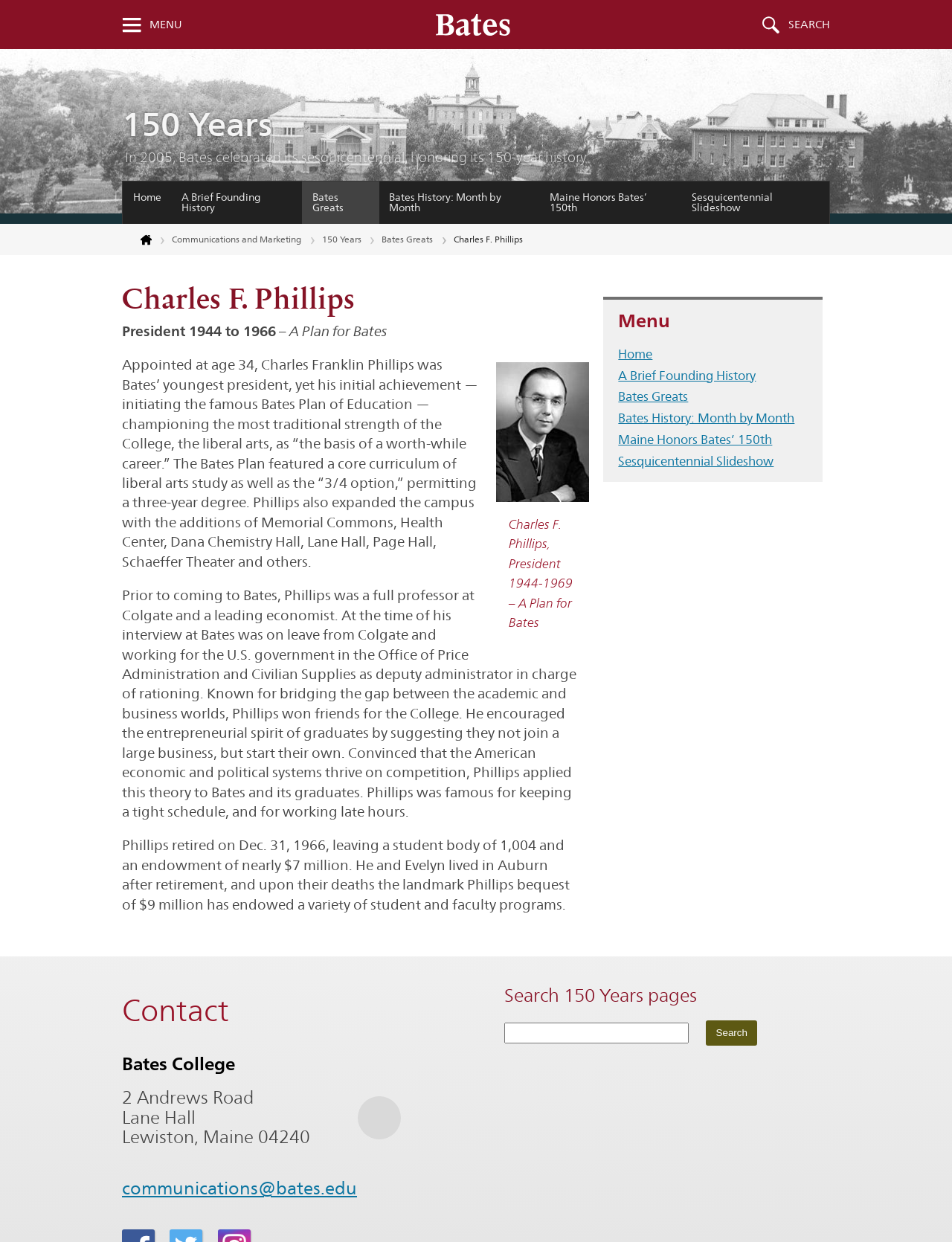Identify the bounding box coordinates for the UI element that matches this description: "il sentiero international campus".

None